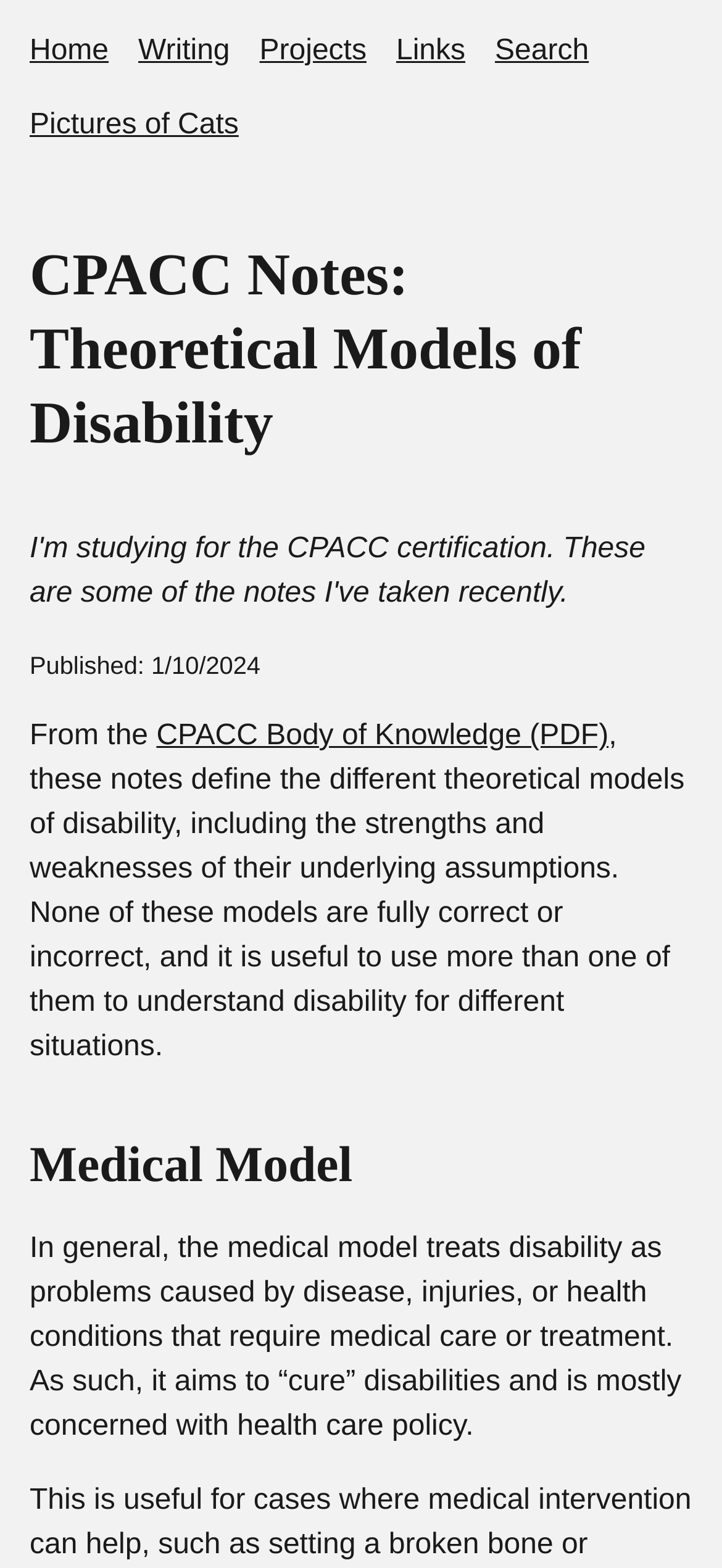Locate the bounding box coordinates of the clickable region to complete the following instruction: "Read the 'Mandatory Software Upgrade: ZEN 2.0.20 Is Here!' article."

None